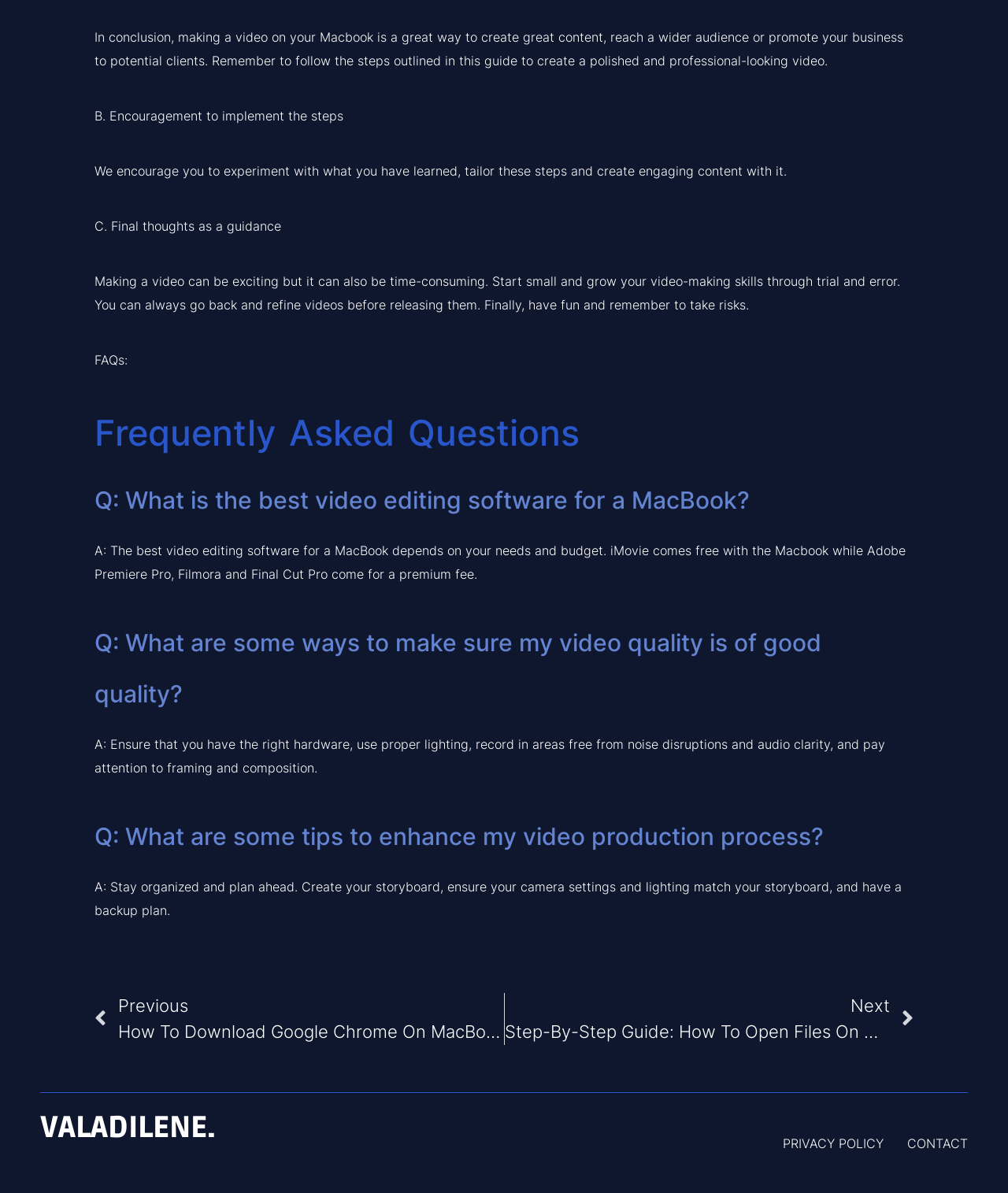From the webpage screenshot, predict the bounding box coordinates (top-left x, top-left y, bottom-right x, bottom-right y) for the UI element described here: PRIVACY POLICY

[0.776, 0.951, 0.876, 0.965]